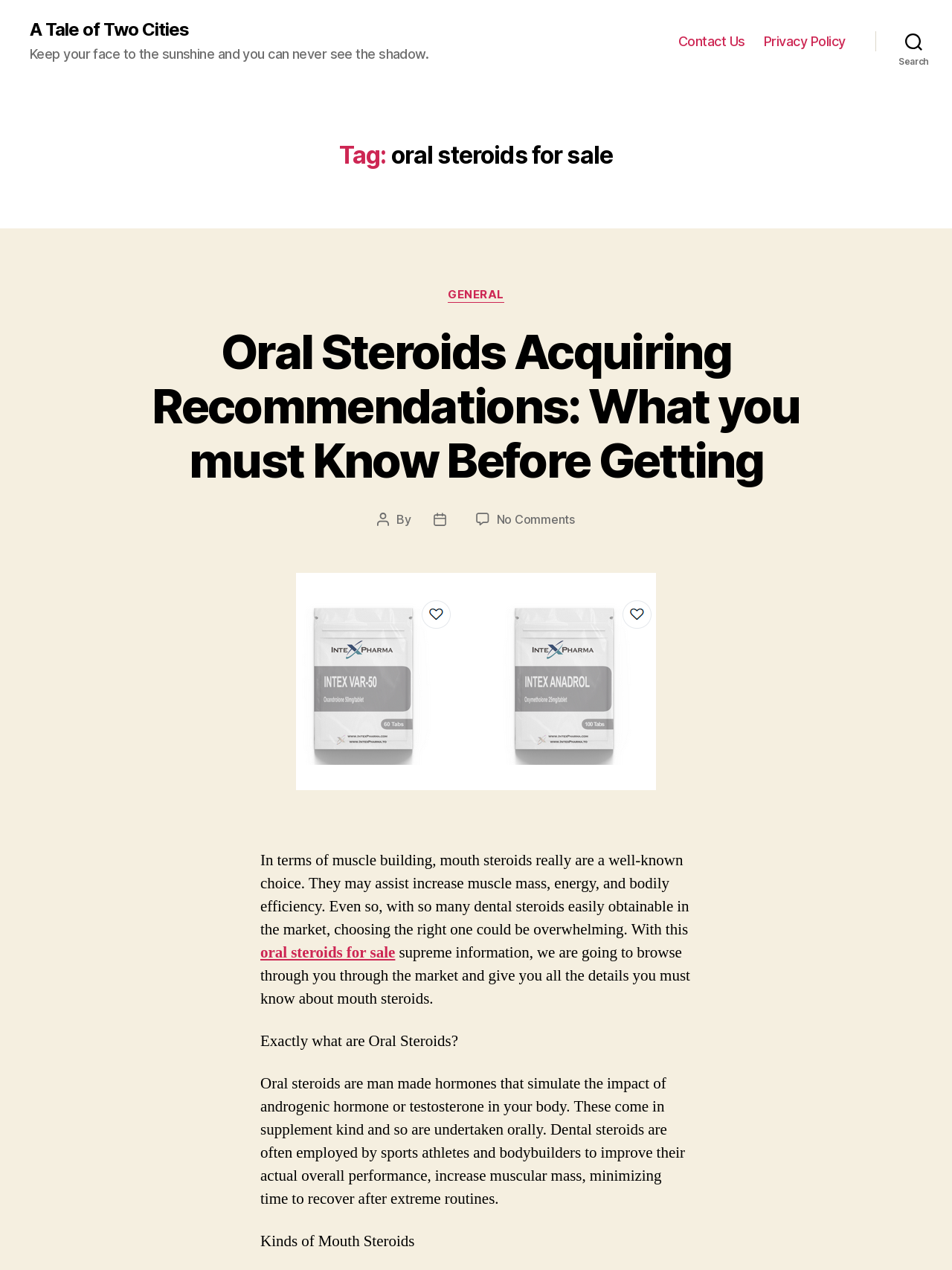Provide the bounding box coordinates for the specified HTML element described in this description: "oral steroids for sale". The coordinates should be four float numbers ranging from 0 to 1, in the format [left, top, right, bottom].

[0.273, 0.742, 0.415, 0.758]